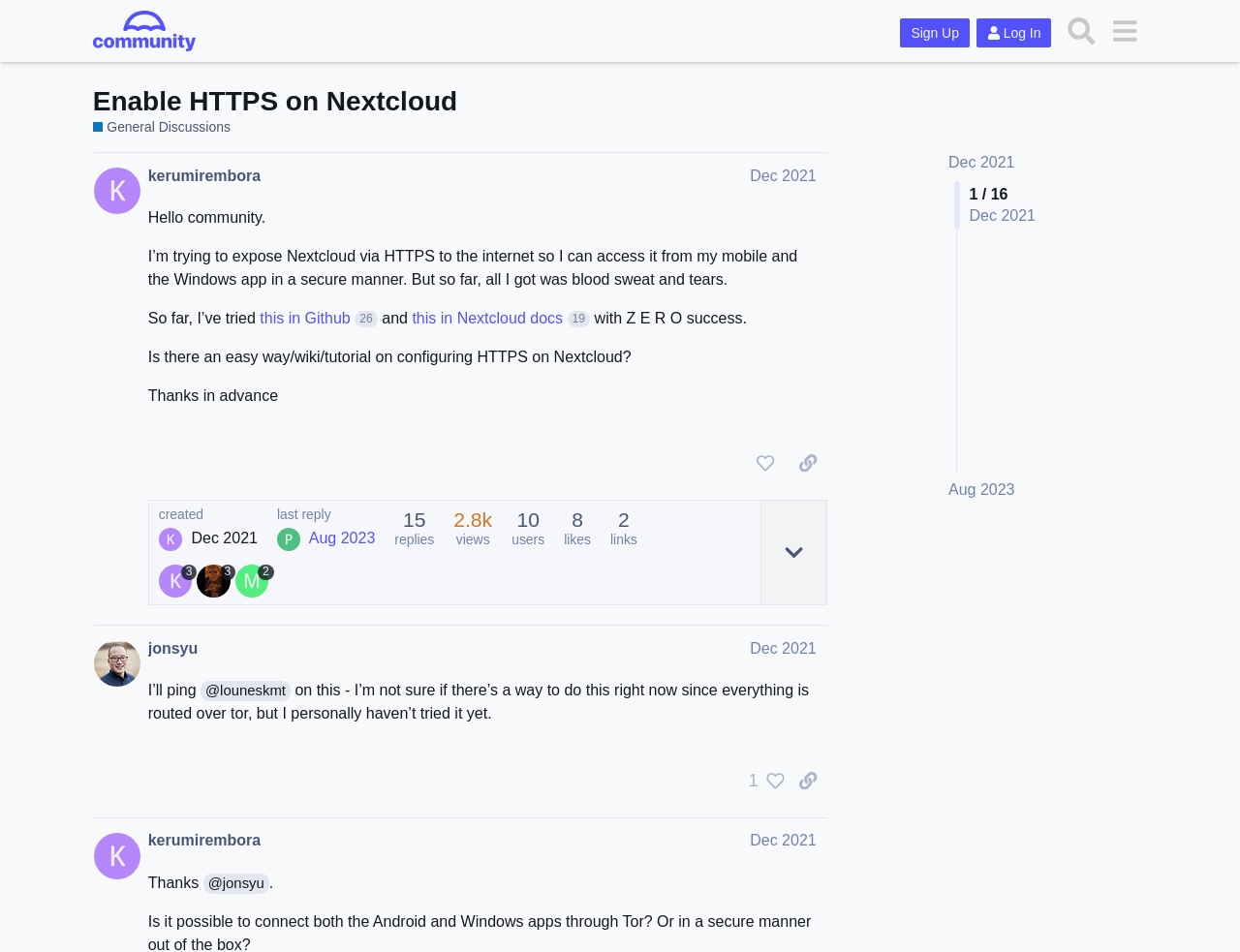Locate the bounding box coordinates of the element that should be clicked to fulfill the instruction: "Search for something".

[0.854, 0.009, 0.89, 0.056]